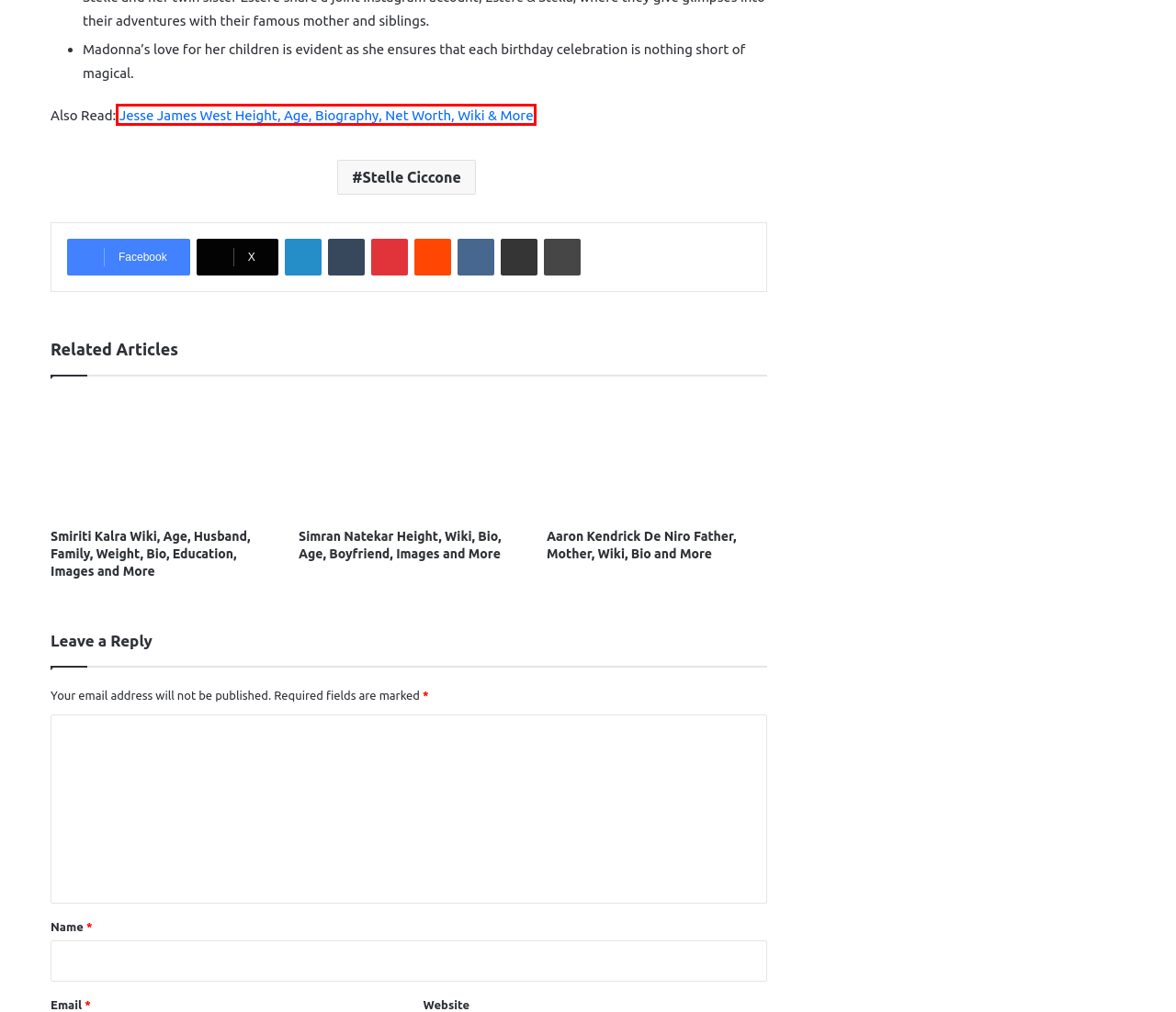Examine the screenshot of a webpage with a red rectangle bounding box. Select the most accurate webpage description that matches the new webpage after clicking the element within the bounding box. Here are the candidates:
A. Easter Brunch 2023 in Cincinnati: A Guide to Best Restaurants
B. Smiriti Kalra Wiki, Age, Husband, Family, Weight, Bio, Education, Images and More
C. Mav Gonzales Bio, Wikipedia, Biography, Age, Husband, Net Worth
D. Jesse James West Height, Age, Biography, Net Worth, Wiki & More
E. Crazum | Celebrity News, Biographies, & Gossip News
F. Nazneen Contractor (Actress) Wiki, Net Worth, Biography & More
G. Aaron Kendrick De Niro Father, Mother, Wiki, Bio and More
H. Taylor Swift Makes History: Pop Superstar Joins Billionaire Ranks

D